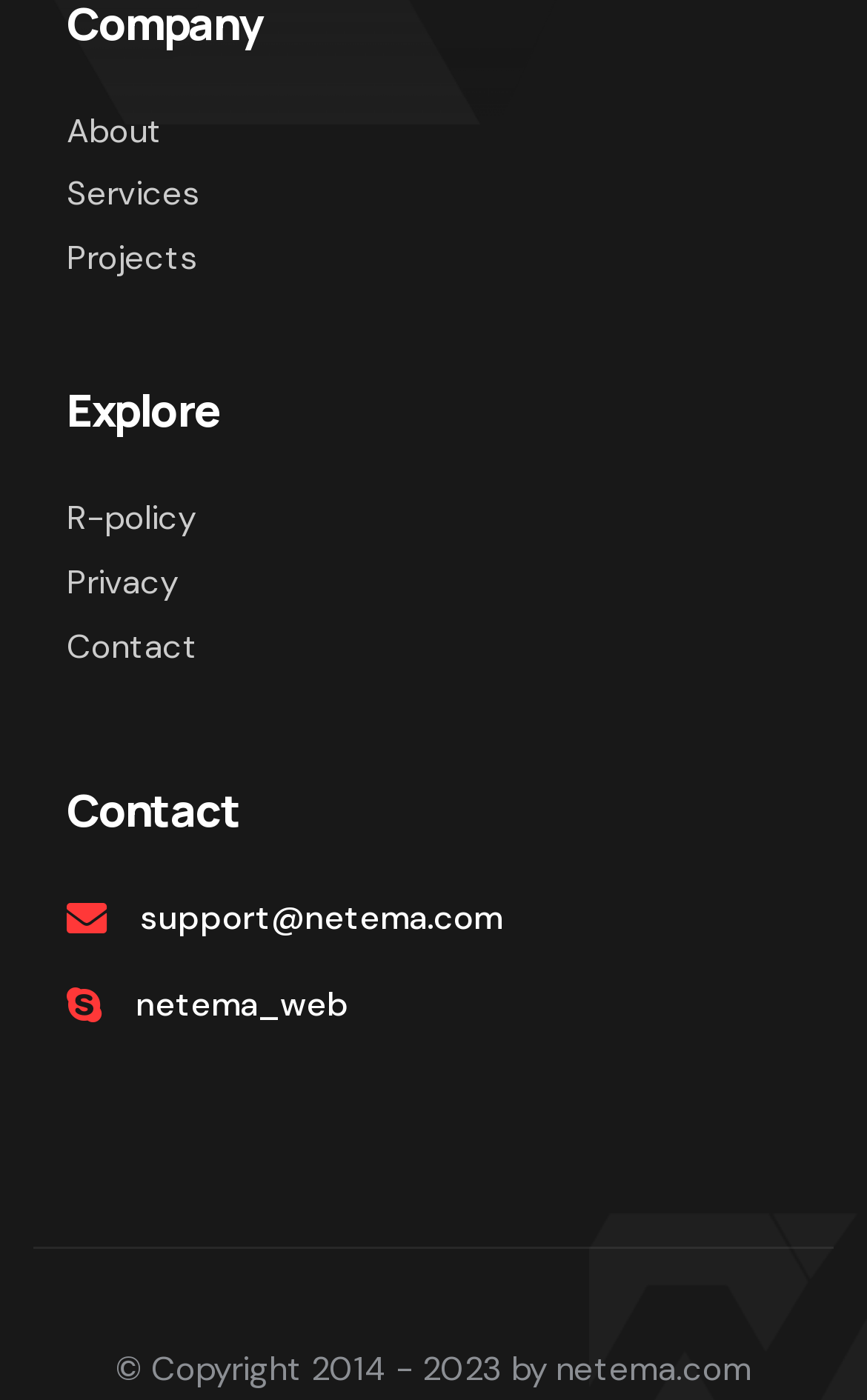How many main sections are on the page?
Based on the visual details in the image, please answer the question thoroughly.

There are two main sections on the page because there are two heading elements, one with the OCR text 'Explore' and another with the OCR text 'Contact', which suggest that the page is divided into two main sections.